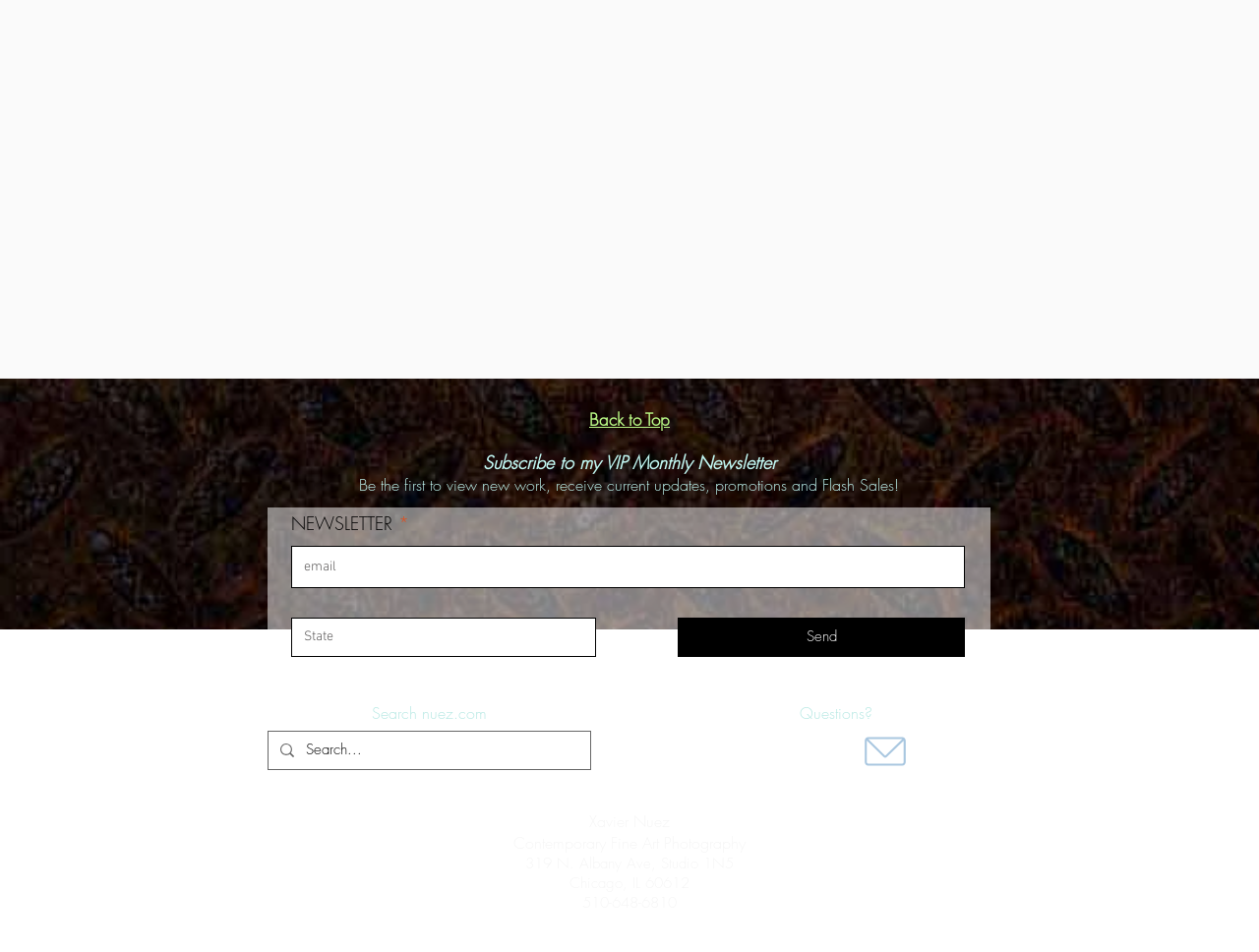Determine the bounding box for the described HTML element: "input value="Email *" aria-describedby="email-notes" name="email"". Ensure the coordinates are four float numbers between 0 and 1 in the format [left, top, right, bottom].

None